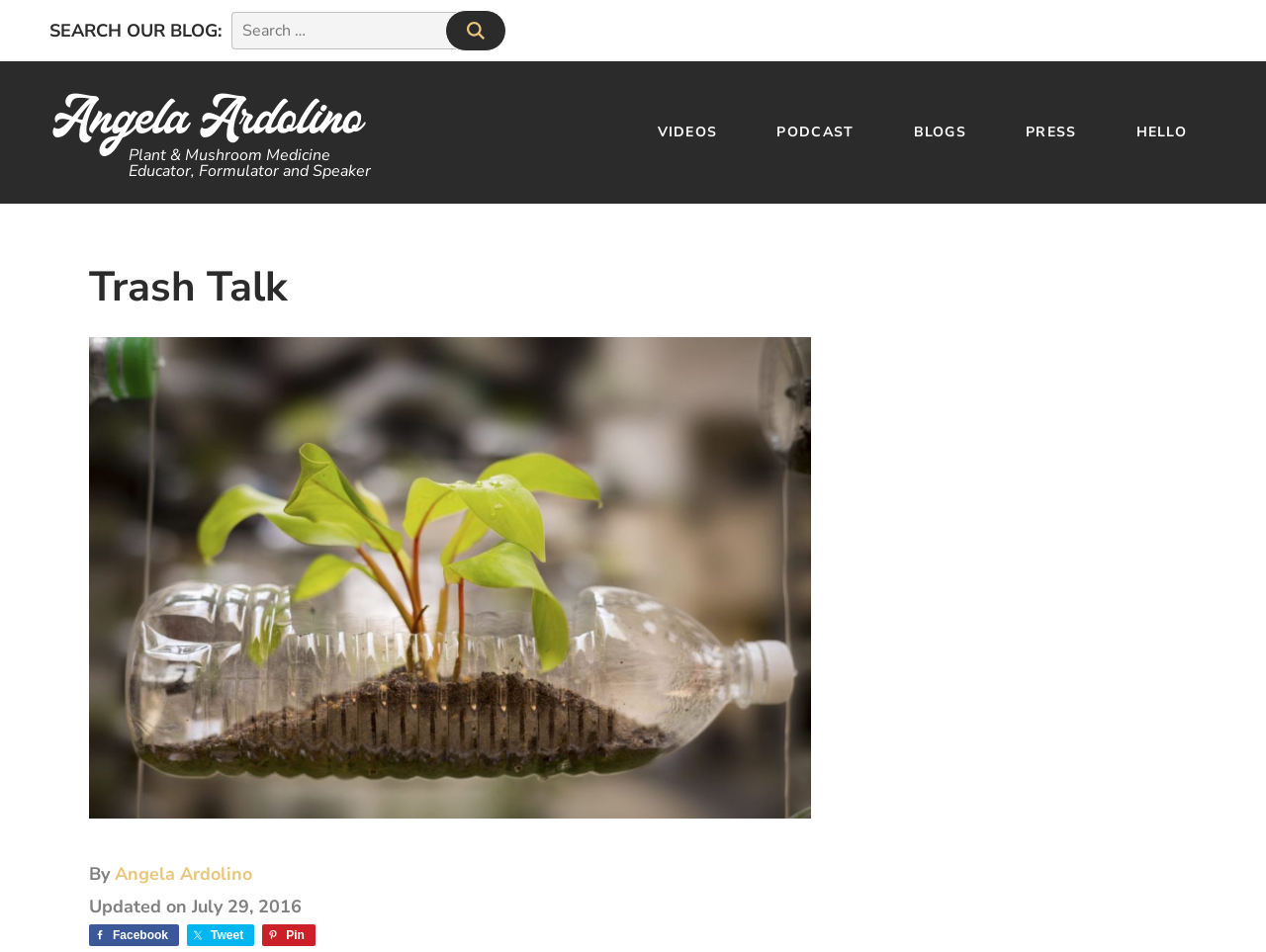Locate the bounding box coordinates of the clickable part needed for the task: "search for products".

None